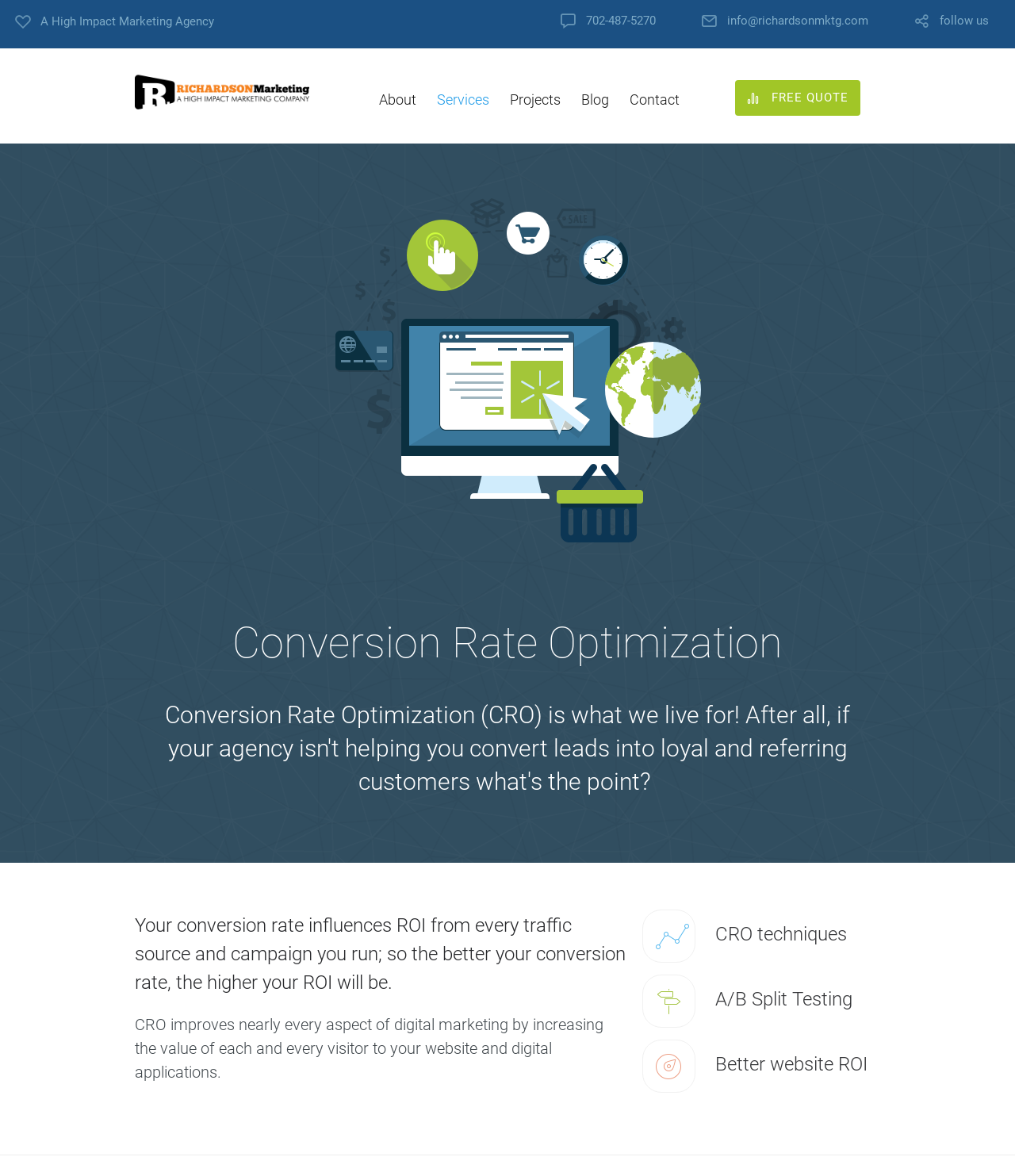Determine the primary headline of the webpage.

Conversion Rate Optimization